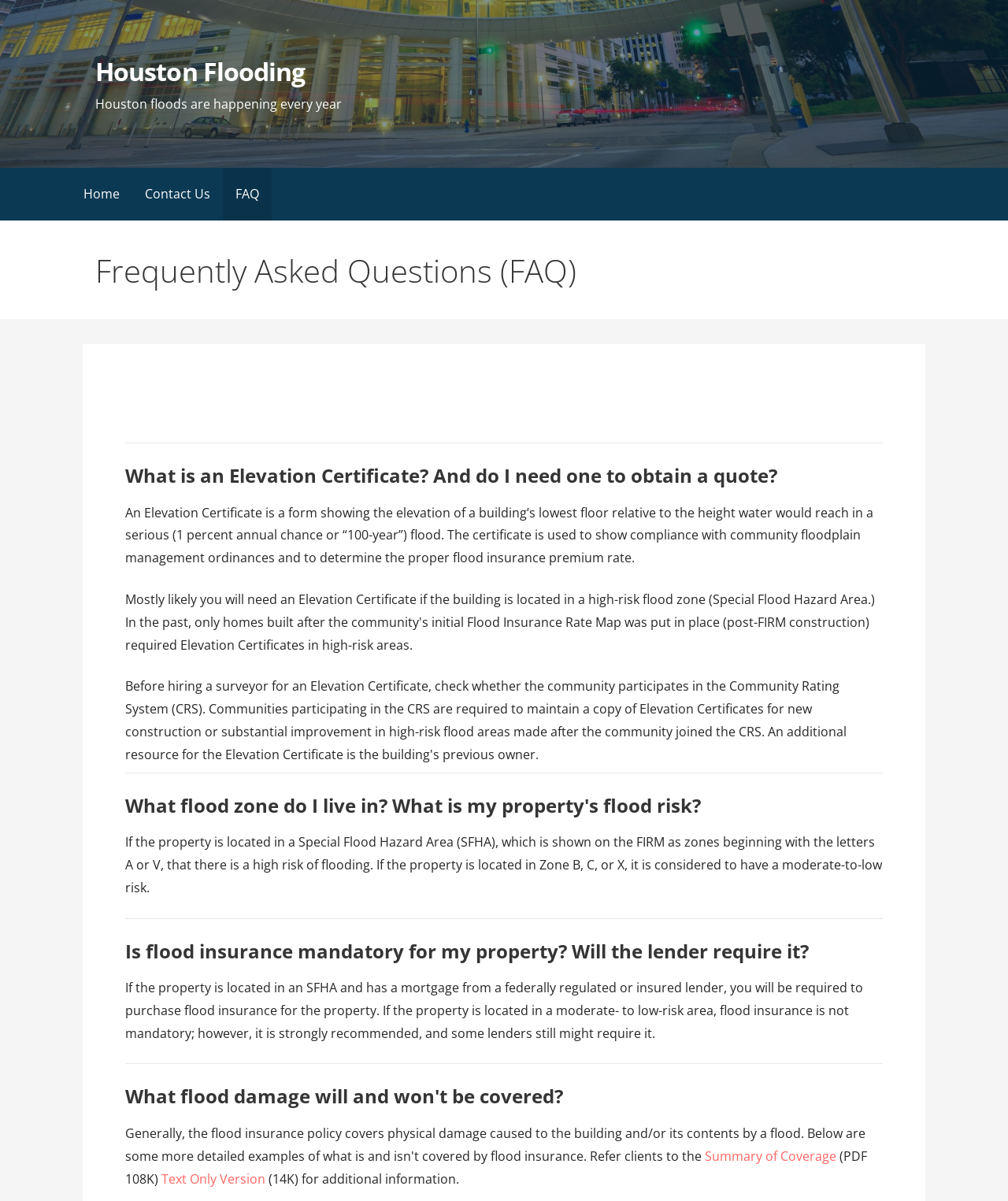Please find and give the text of the main heading on the webpage.

Frequently Asked Questions (FAQ)